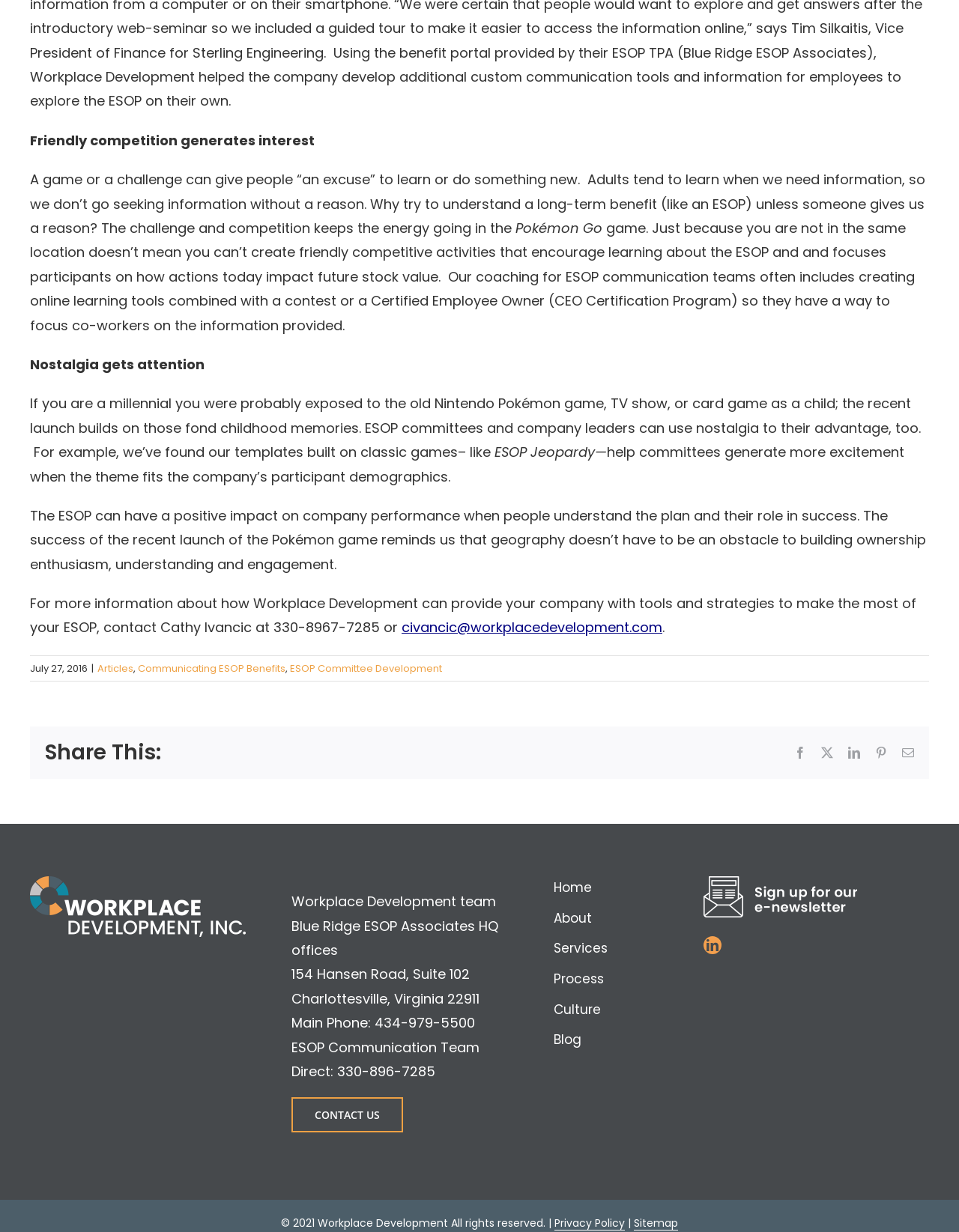What is the contact phone number for the ESOP Communication Team?
Please give a detailed and elaborate answer to the question based on the image.

The contact phone number is mentioned in the footer section of the webpage, along with other contact information for the company. This suggests that the company wants to provide easy access to its ESOP Communication Team for inquiries or questions.